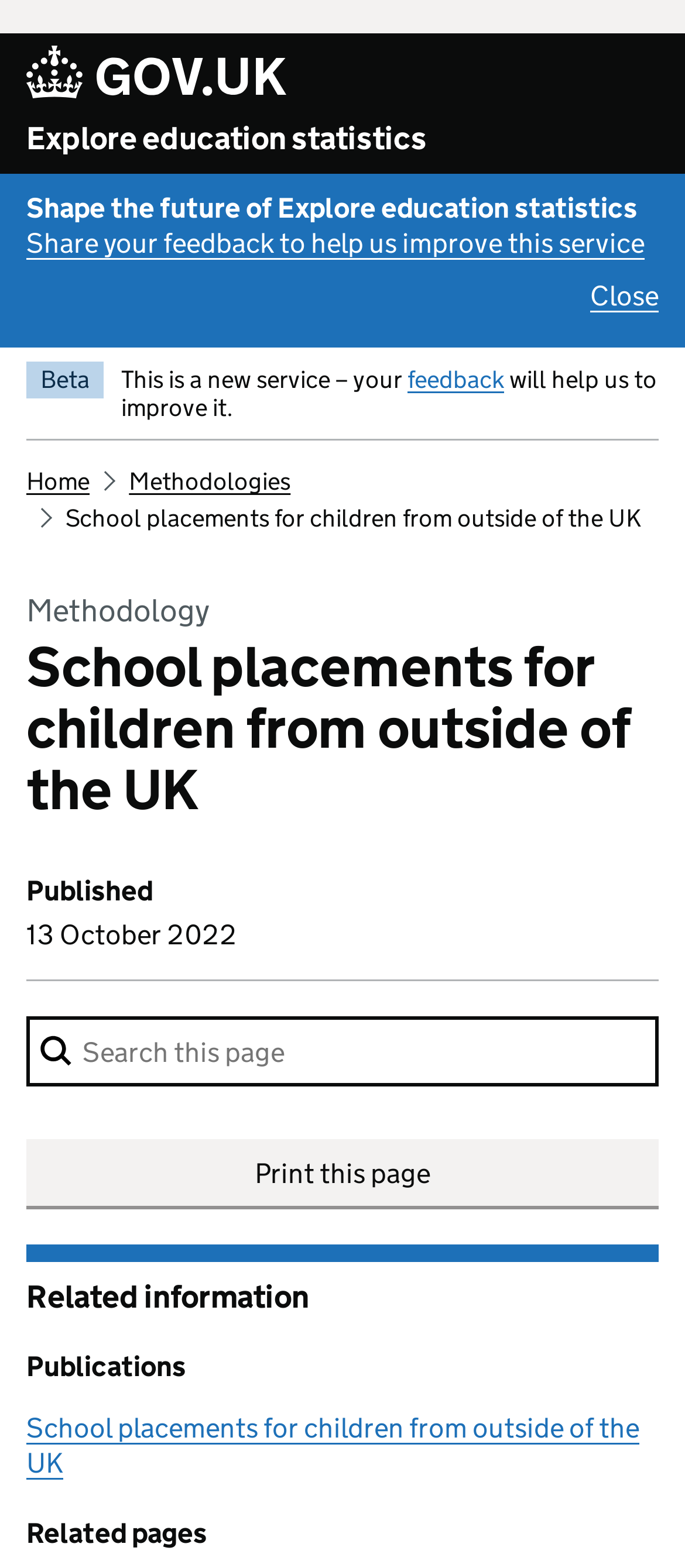Refer to the element description Explore education statistics and identify the corresponding bounding box in the screenshot. Format the coordinates as (top-left x, top-left y, bottom-right x, bottom-right y) with values in the range of 0 to 1.

[0.038, 0.077, 0.623, 0.1]